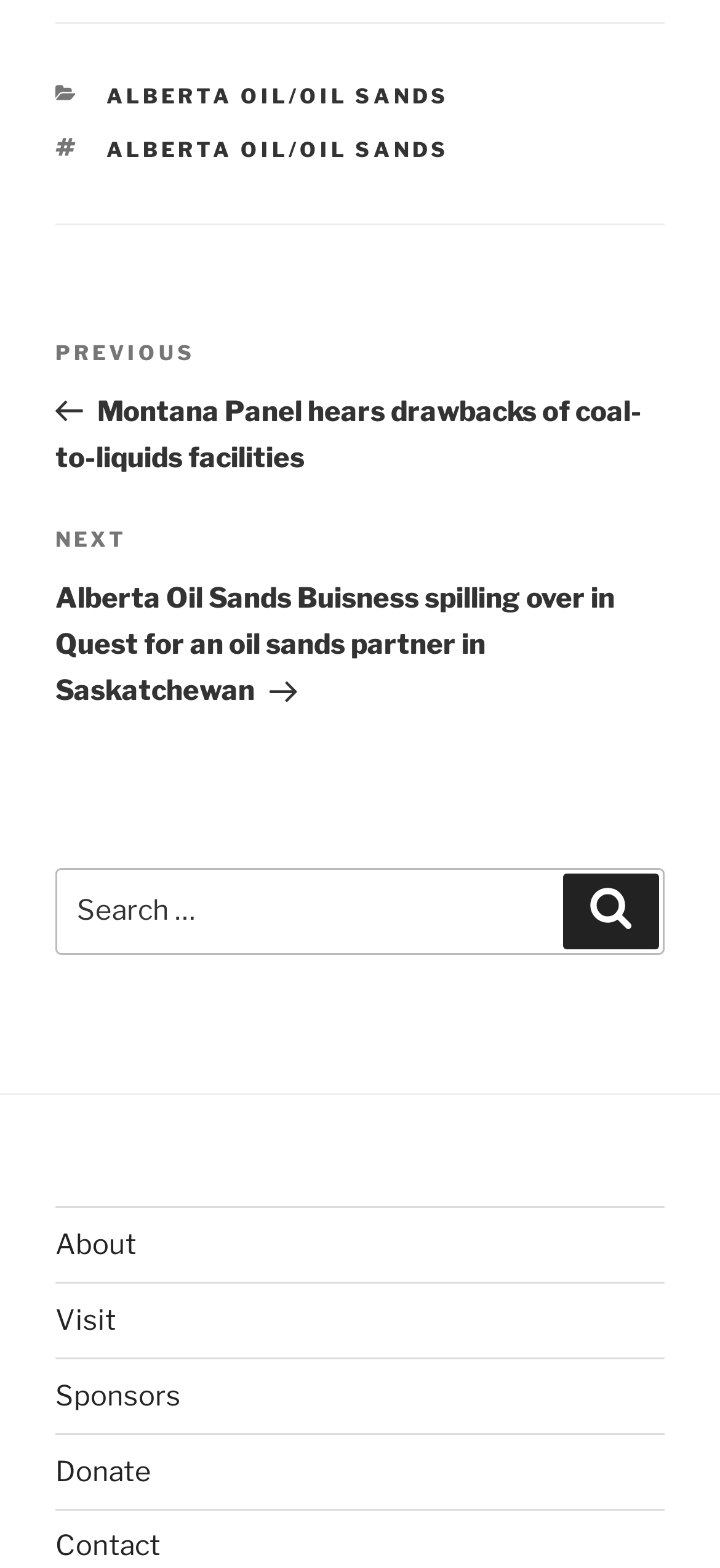What is the purpose of the search box?
Based on the visual, give a brief answer using one word or a short phrase.

Search for: